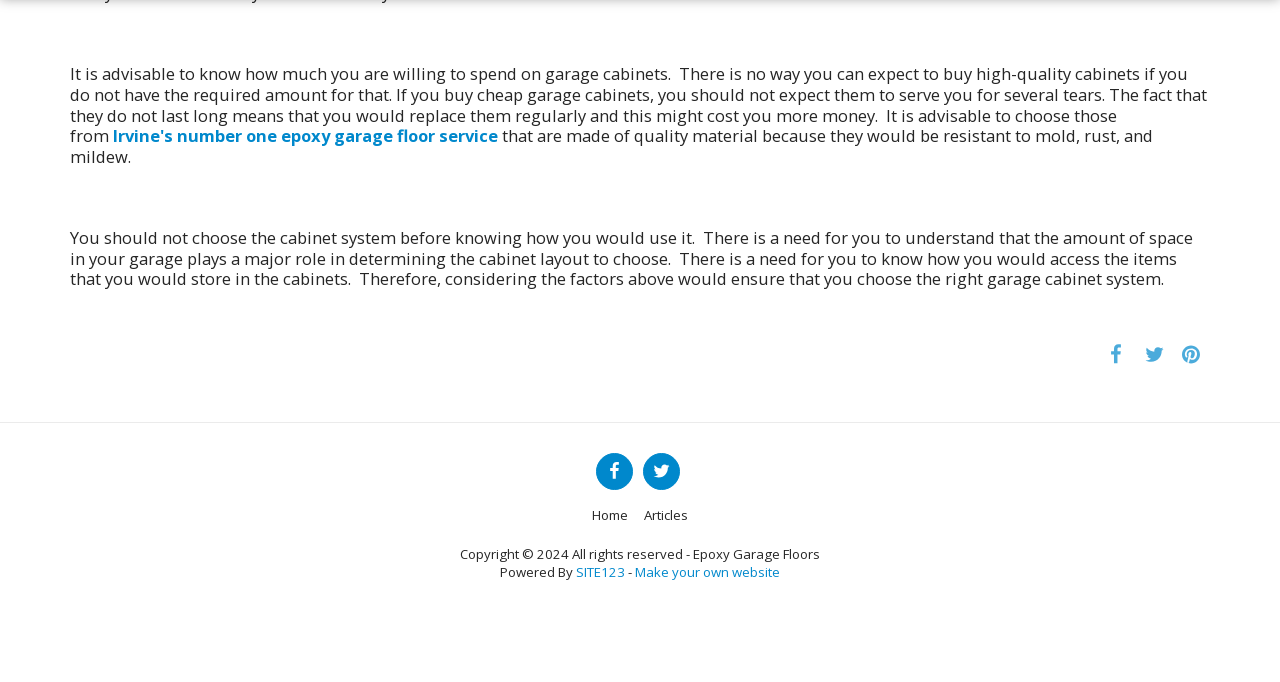Find the bounding box coordinates for the element that must be clicked to complete the instruction: "Click on Articles". The coordinates should be four float numbers between 0 and 1, indicated as [left, top, right, bottom].

[0.503, 0.74, 0.538, 0.769]